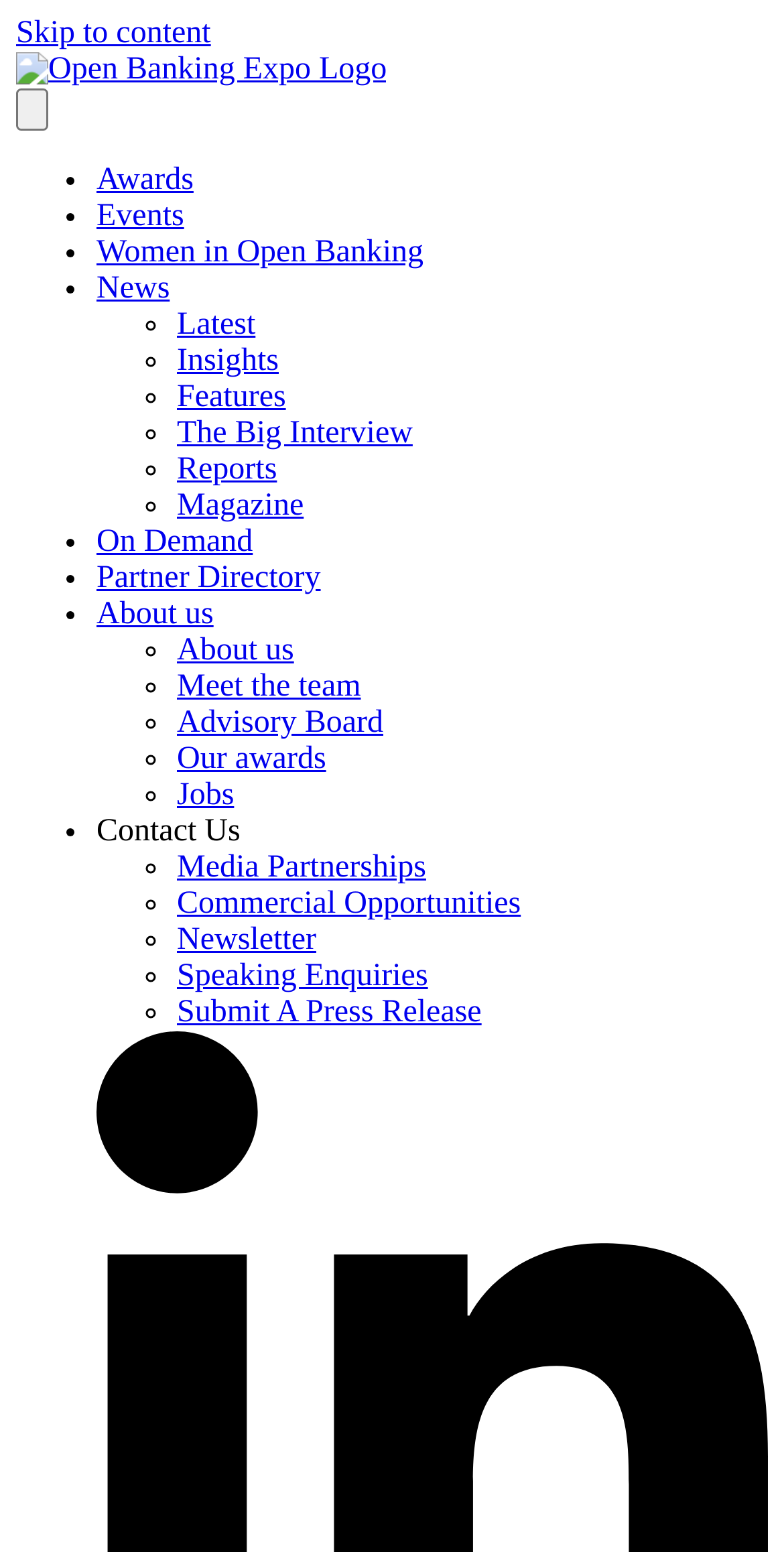Determine the bounding box coordinates of the clickable area required to perform the following instruction: "View the 'About us' section". The coordinates should be represented as four float numbers between 0 and 1: [left, top, right, bottom].

[0.123, 0.385, 0.272, 0.407]